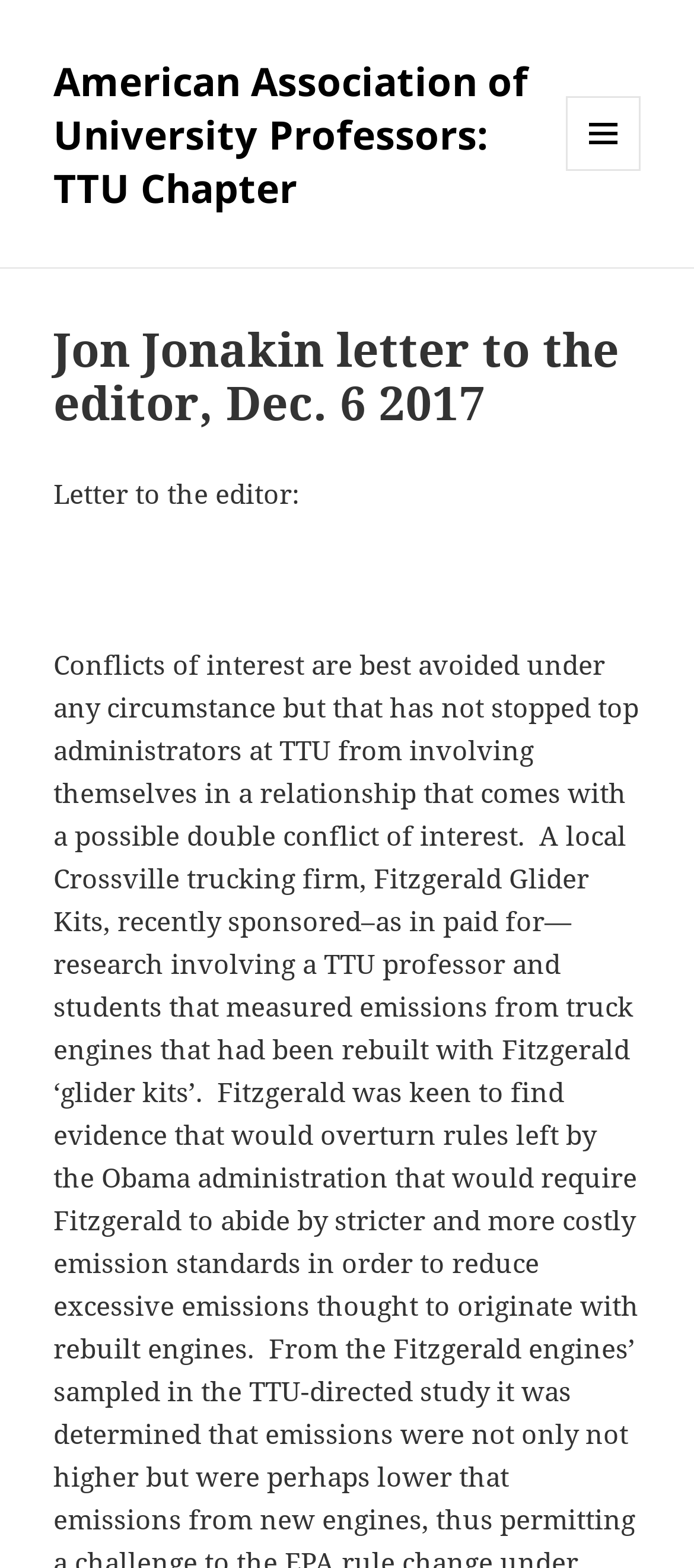Determine the bounding box coordinates for the UI element with the following description: "Menu and widgets". The coordinates should be four float numbers between 0 and 1, represented as [left, top, right, bottom].

[0.815, 0.061, 0.923, 0.109]